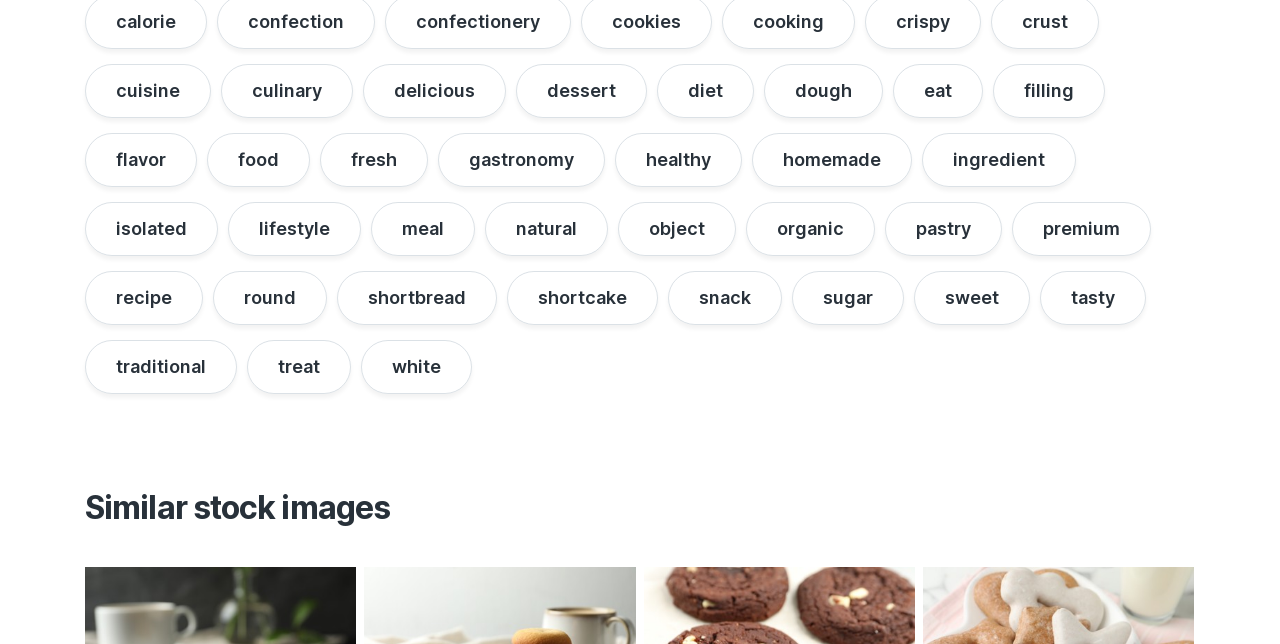Identify the bounding box coordinates for the element that needs to be clicked to fulfill this instruction: "discover traditional treats". Provide the coordinates in the format of four float numbers between 0 and 1: [left, top, right, bottom].

[0.066, 0.528, 0.185, 0.612]